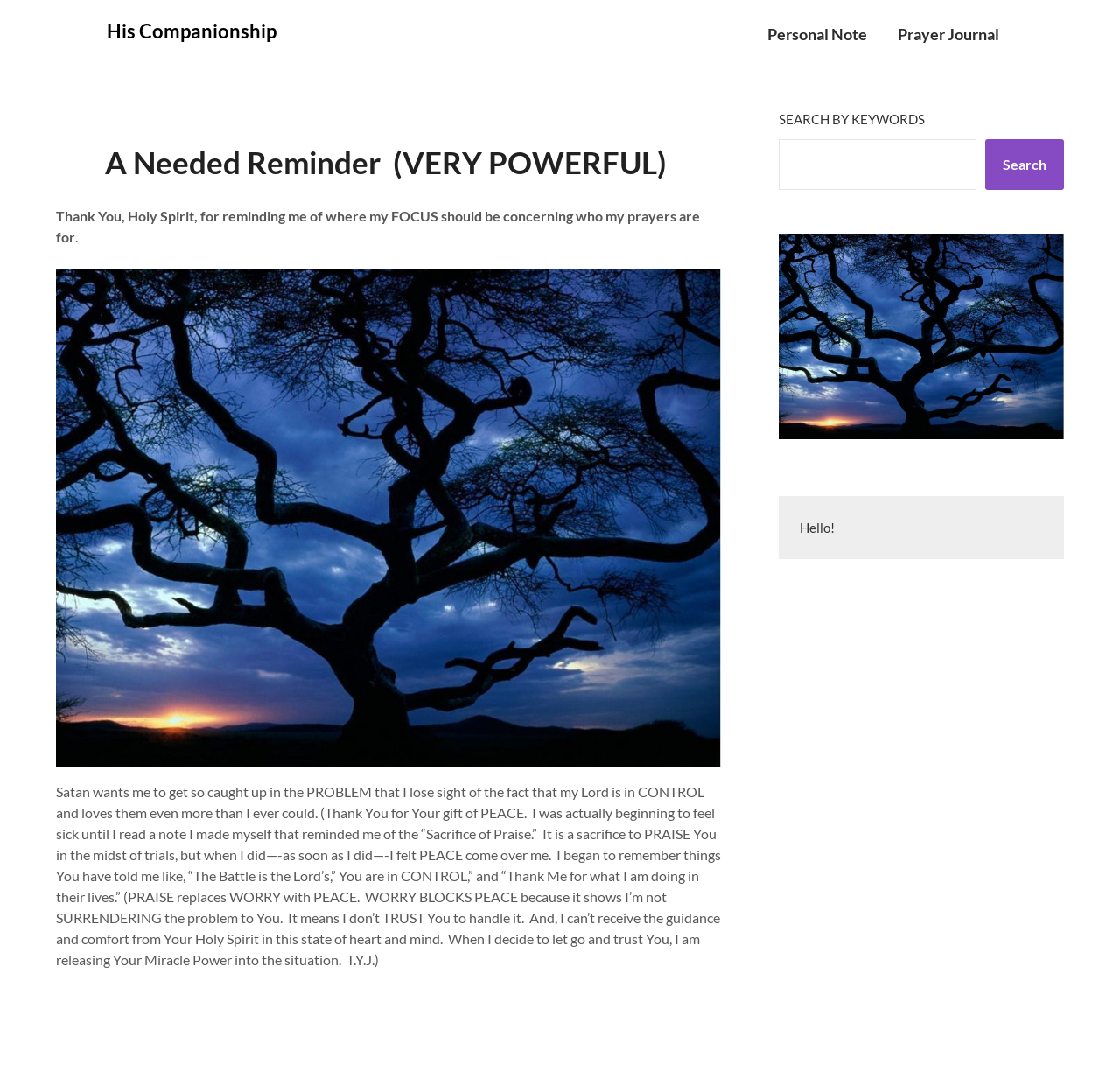Provide a brief response to the question using a single word or phrase: 
What is the author searching for?

keywords